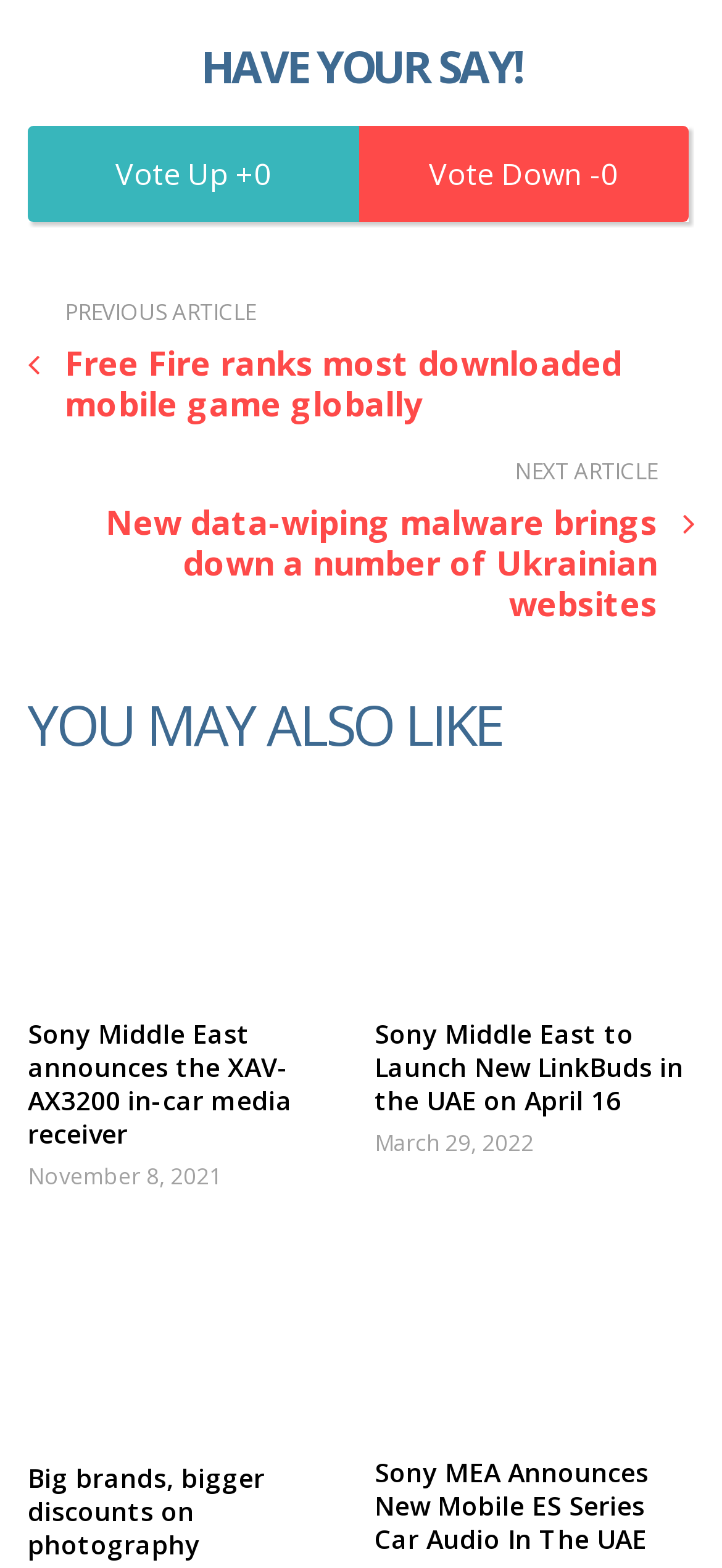Find the bounding box coordinates of the clickable element required to execute the following instruction: "View the next article about Ukrainian websites". Provide the coordinates as four float numbers between 0 and 1, i.e., [left, top, right, bottom].

[0.038, 0.294, 0.962, 0.398]